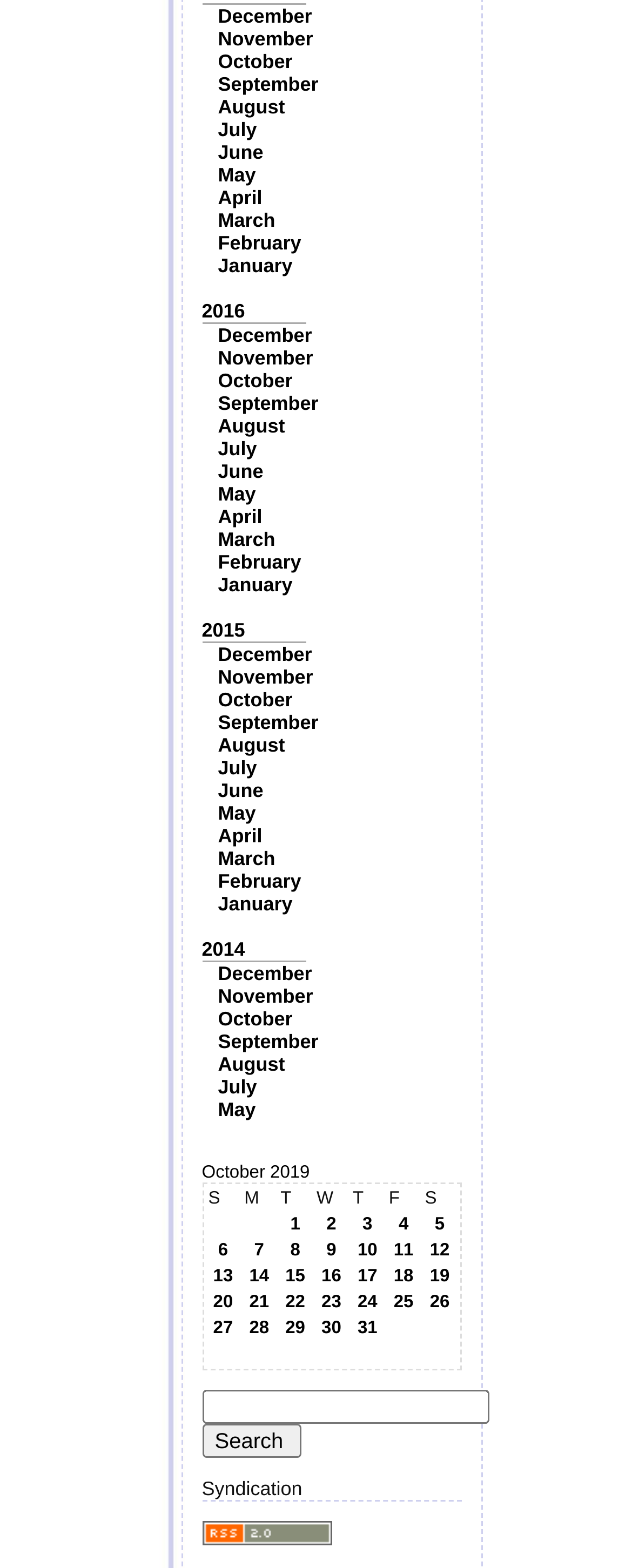Respond to the question with just a single word or phrase: 
What is the earliest year listed?

2014